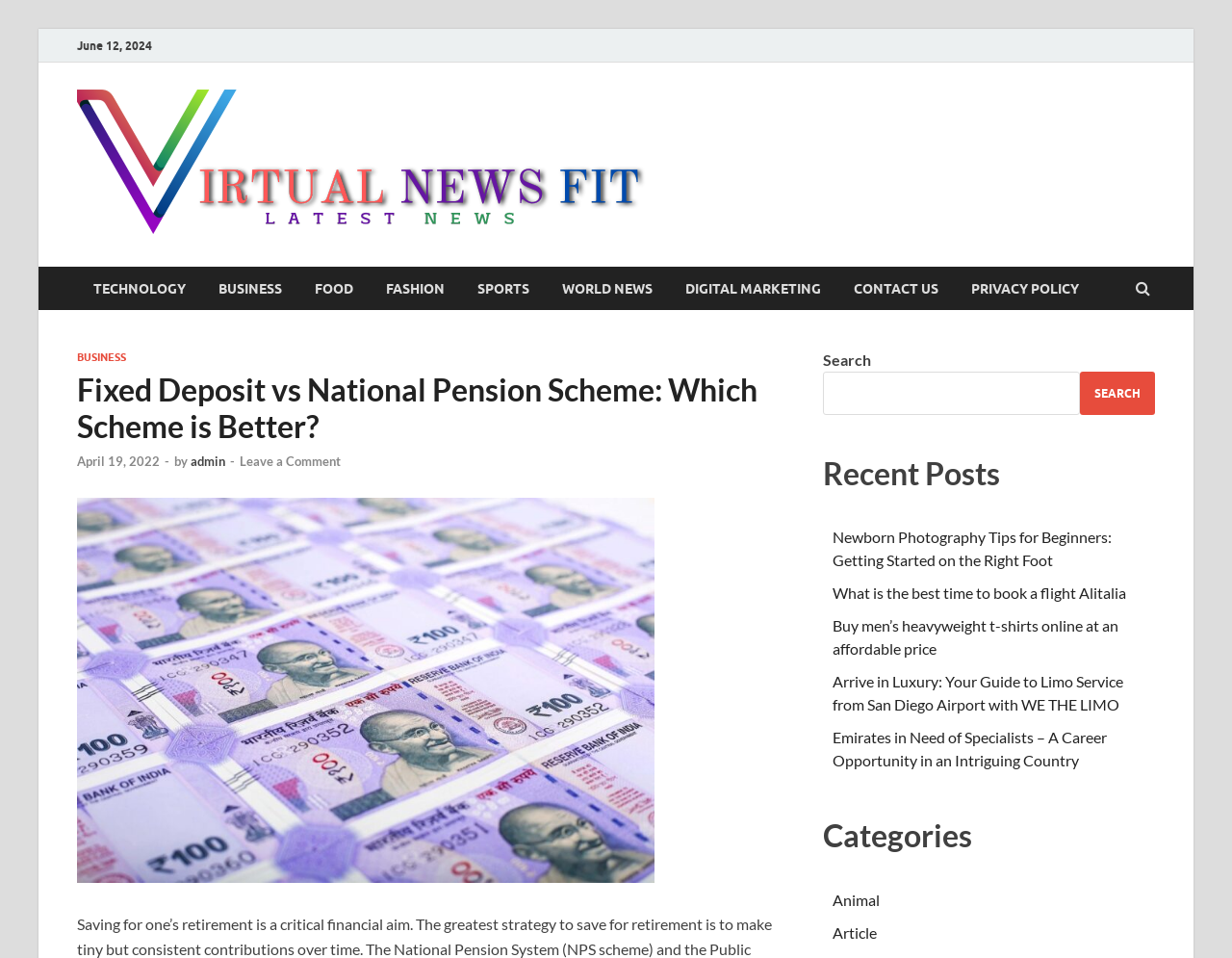Can you specify the bounding box coordinates for the region that should be clicked to fulfill this instruction: "Visit the CONTACT US page".

[0.68, 0.278, 0.775, 0.324]